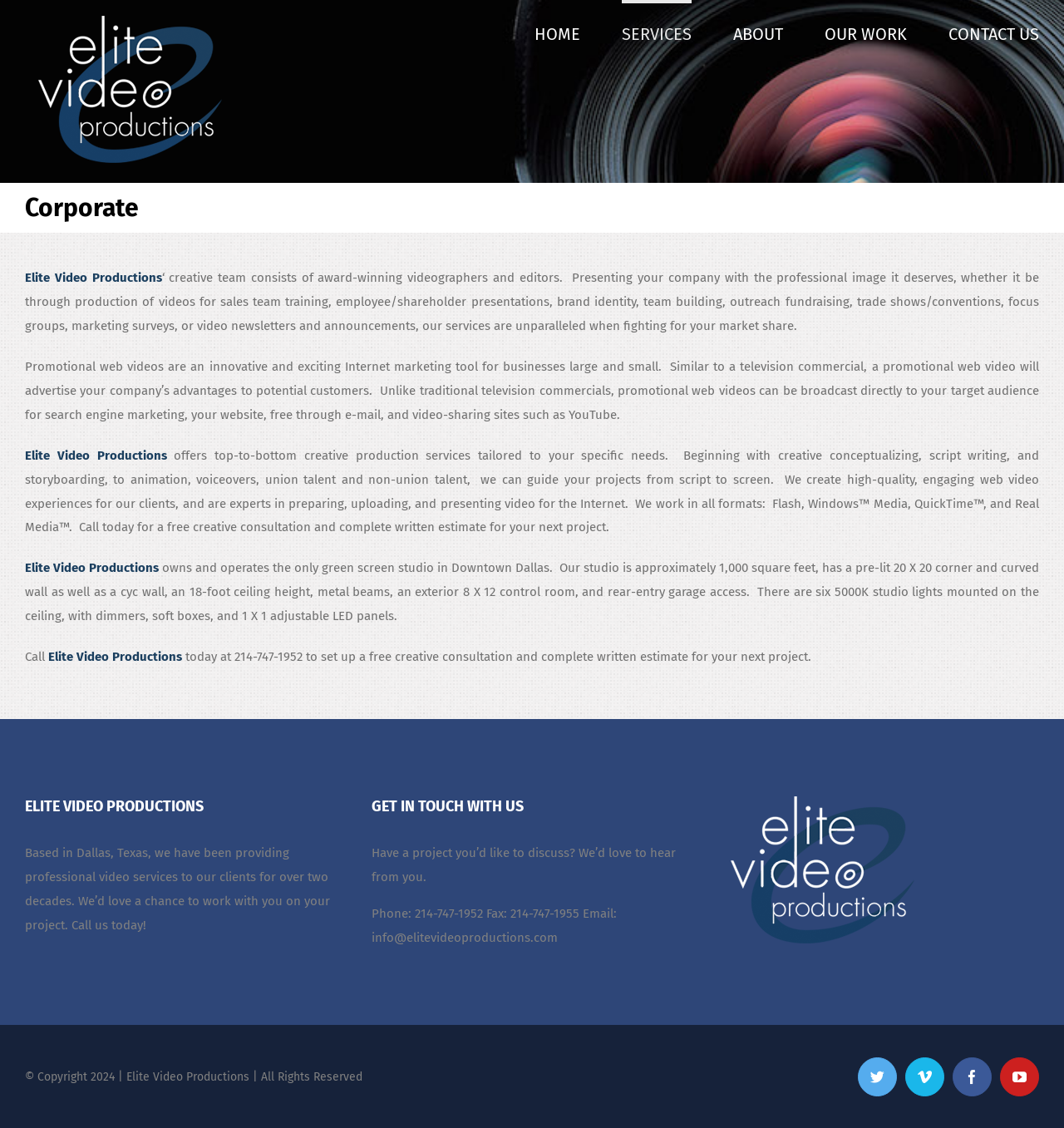Offer a thorough description of the webpage.

The webpage is about Elite Video Productions, a company that offers professional video services. At the top, there is a logo and a navigation menu with links to different sections of the website, including "HOME", "SERVICES", "ABOUT", "OUR WORK", and "CONTACT US". 

Below the navigation menu, there is a heading that reads "Corporate" and a brief introduction to the company, stating that their creative team consists of award-winning videographers and editors who can help present a professional image to companies through video production.

The main content of the webpage is divided into several sections. The first section describes the benefits of promotional web videos, which can be used to advertise a company's advantages to potential customers. The second section explains that Elite Video Productions offers top-to-bottom creative production services tailored to specific needs, from conceptualizing to script writing, animation, and voiceovers.

The third section highlights the company's expertise in preparing, uploading, and presenting video for the internet, and mentions that they work in various formats such as Flash, Windows Media, QuickTime, and Real Media. There is also a call-to-action, encouraging visitors to call for a free creative consultation and complete written estimate for their next project.

The fourth section describes the company's green screen studio in Downtown Dallas, which is approximately 1,000 square feet and has various features such as a pre-lit corner and curved wall, cyc wall, and metal beams.

The fifth section has a heading "ELITE VIDEO PRODUCTIONS" and a brief introduction to the company, stating that they are based in Dallas, Texas, and have been providing professional video services for over two decades. There is also a call-to-action, encouraging visitors to get in touch with them to discuss their project.

The sixth section has a heading "GET IN TOUCH WITH US" and provides contact information, including phone and fax numbers, email address, and a brief message encouraging visitors to reach out to them.

At the bottom of the webpage, there is a copyright notice and social media links to Twitter, Vimeo, Facebook, and YouTube.